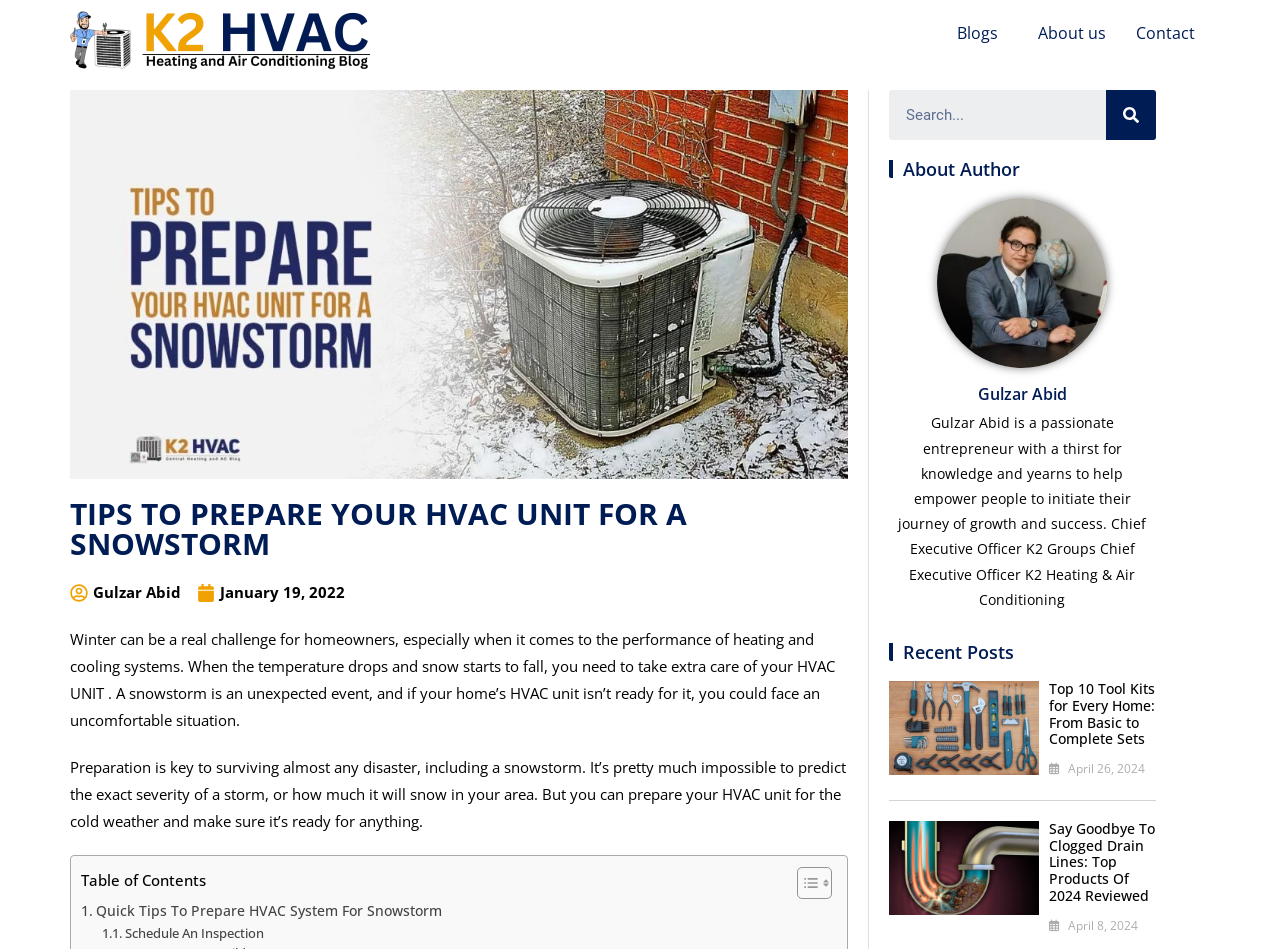Identify the bounding box coordinates for the element you need to click to achieve the following task: "View the 'About Author' section". Provide the bounding box coordinates as four float numbers between 0 and 1, in the form [left, top, right, bottom].

[0.705, 0.169, 0.903, 0.188]